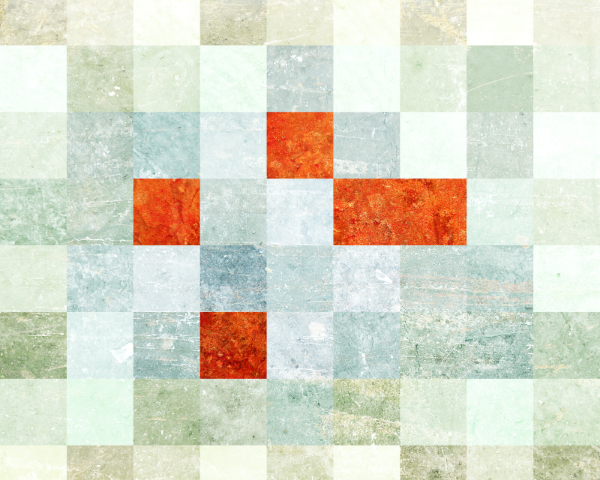What is the title of the artwork?
Answer with a single word or phrase by referring to the visual content.

Come, Follow Me hymn print